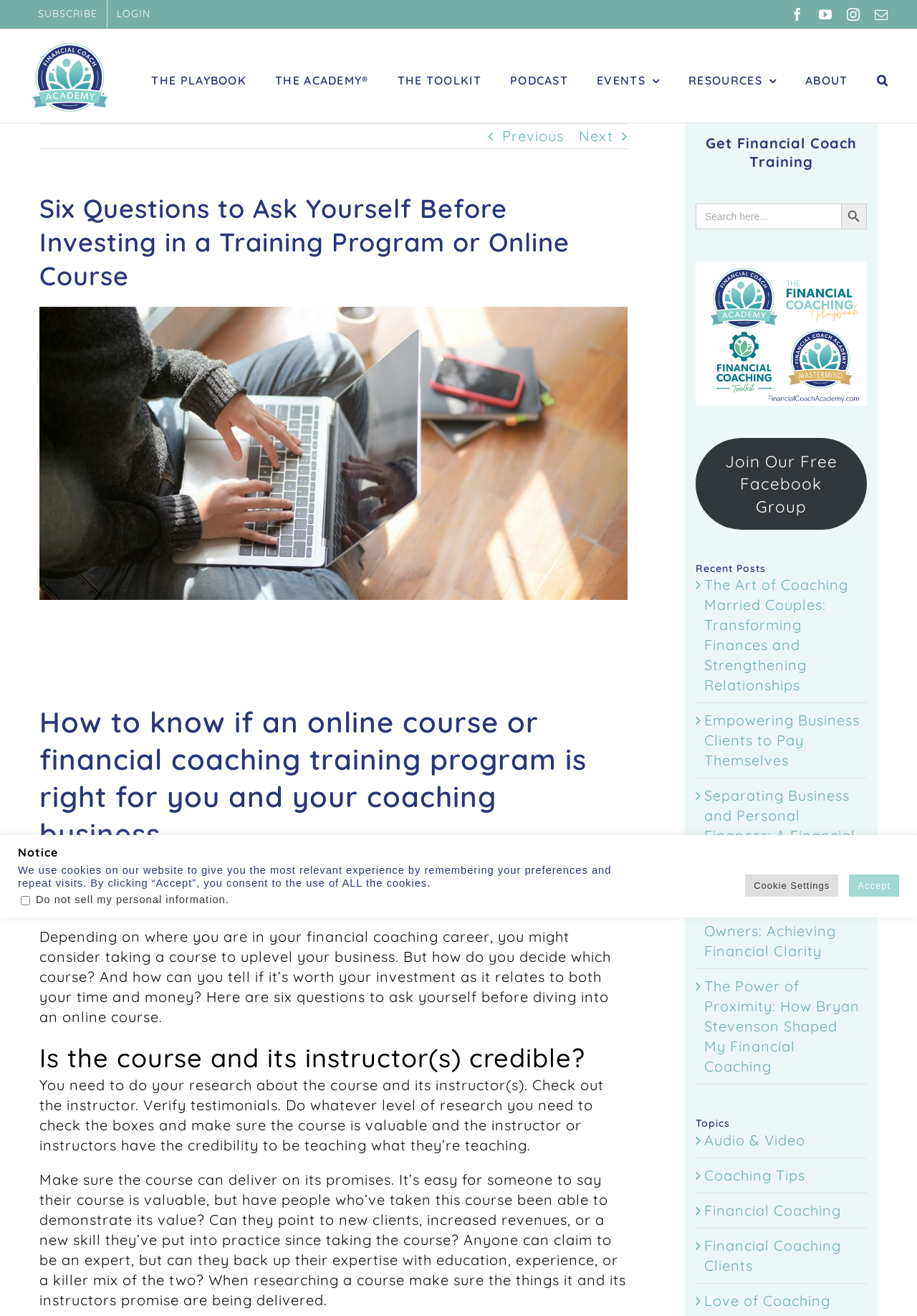Provide a brief response using a word or short phrase to this question:
What is the name of the academy?

Financial Coach Academy